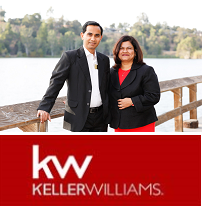What is the color of the woman's top?
Respond to the question with a single word or phrase according to the image.

Vibrant red